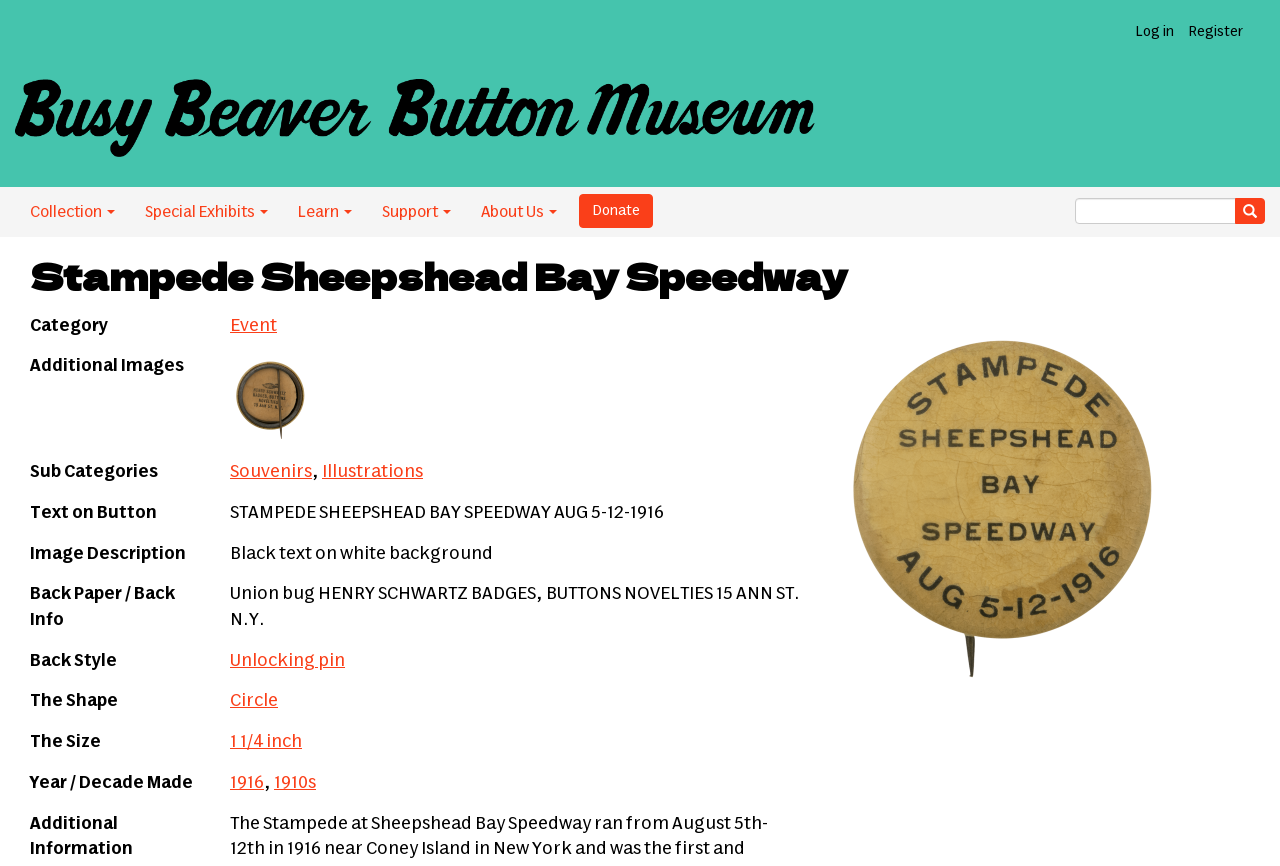What is the category of the event?
Please answer the question with a detailed response using the information from the screenshot.

I found the answer by looking at the table with the row headers and grid cells, and found the category 'Event' under the row header 'Category'.